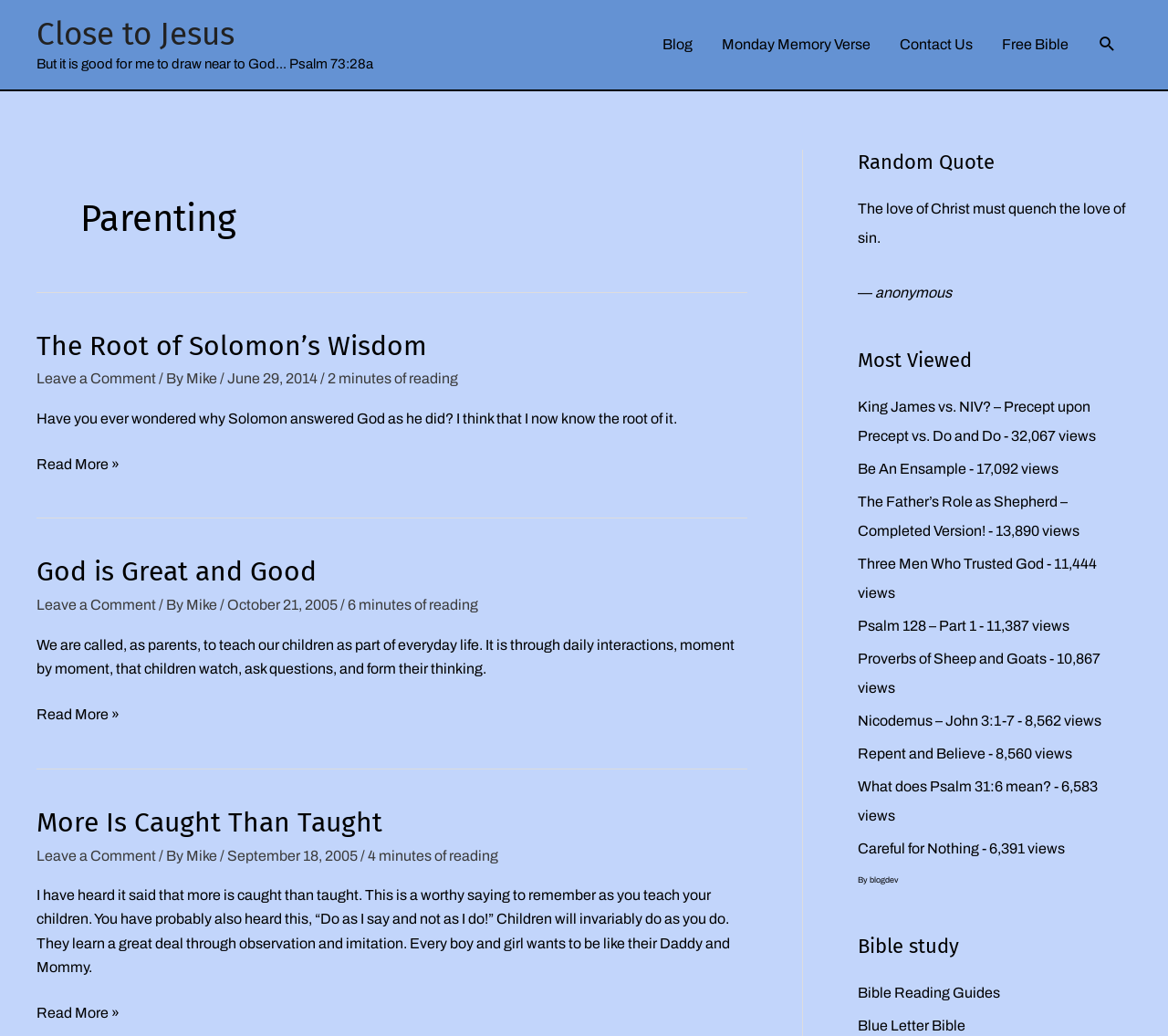Identify the coordinates of the bounding box for the element described below: "NAC 2023- Result". Return the coordinates as four float numbers between 0 and 1: [left, top, right, bottom].

None